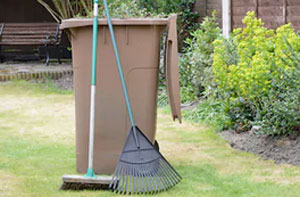What type of handle does the rake have?
Using the information from the image, answer the question thoroughly.

The caption specifically mentions that the rake has a metal handle, which distinguishes it from other types of handles, such as wooden or plastic ones.